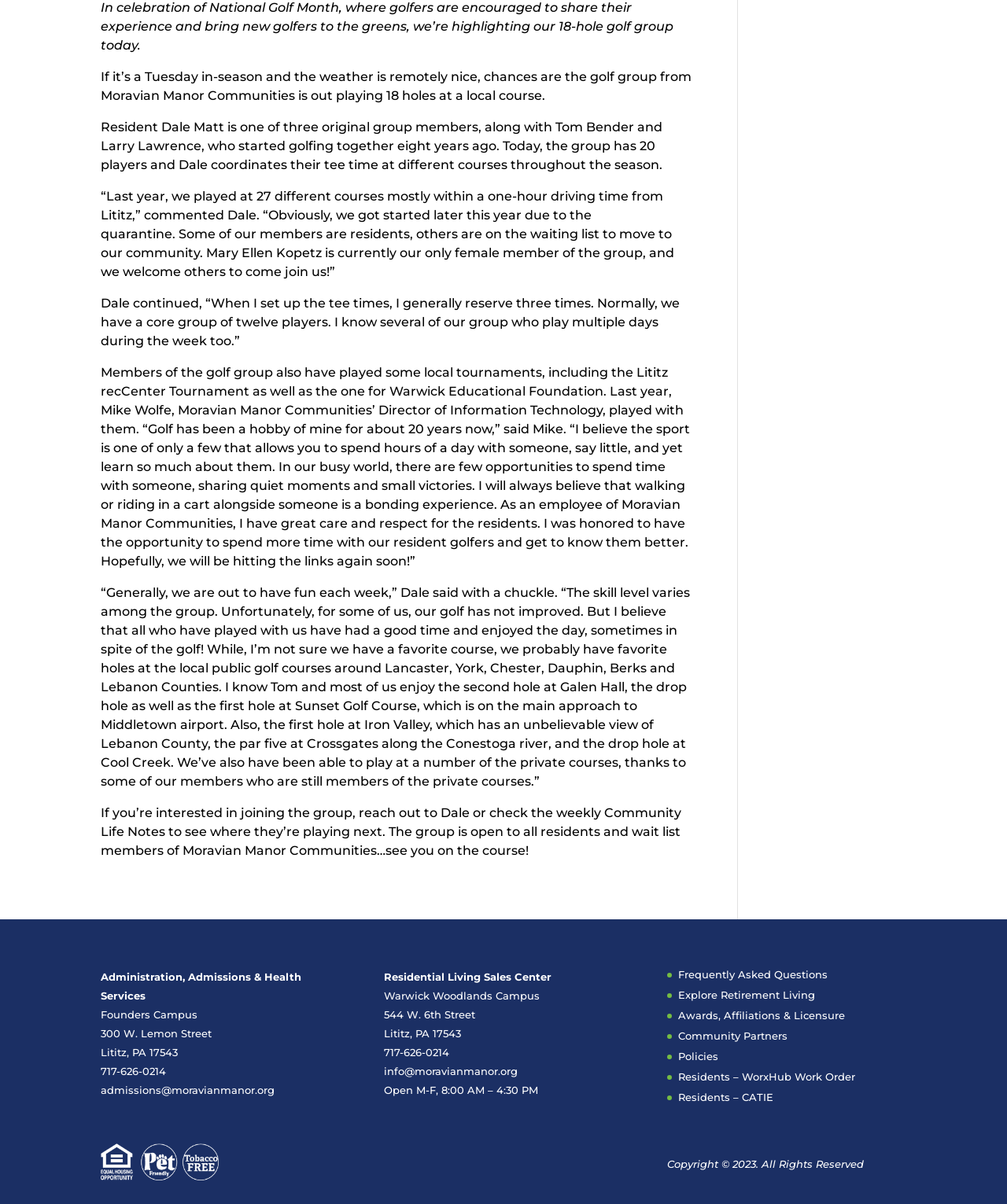Given the webpage screenshot, identify the bounding box of the UI element that matches this description: "Awards, Affiliations & Licensure".

[0.674, 0.838, 0.839, 0.849]